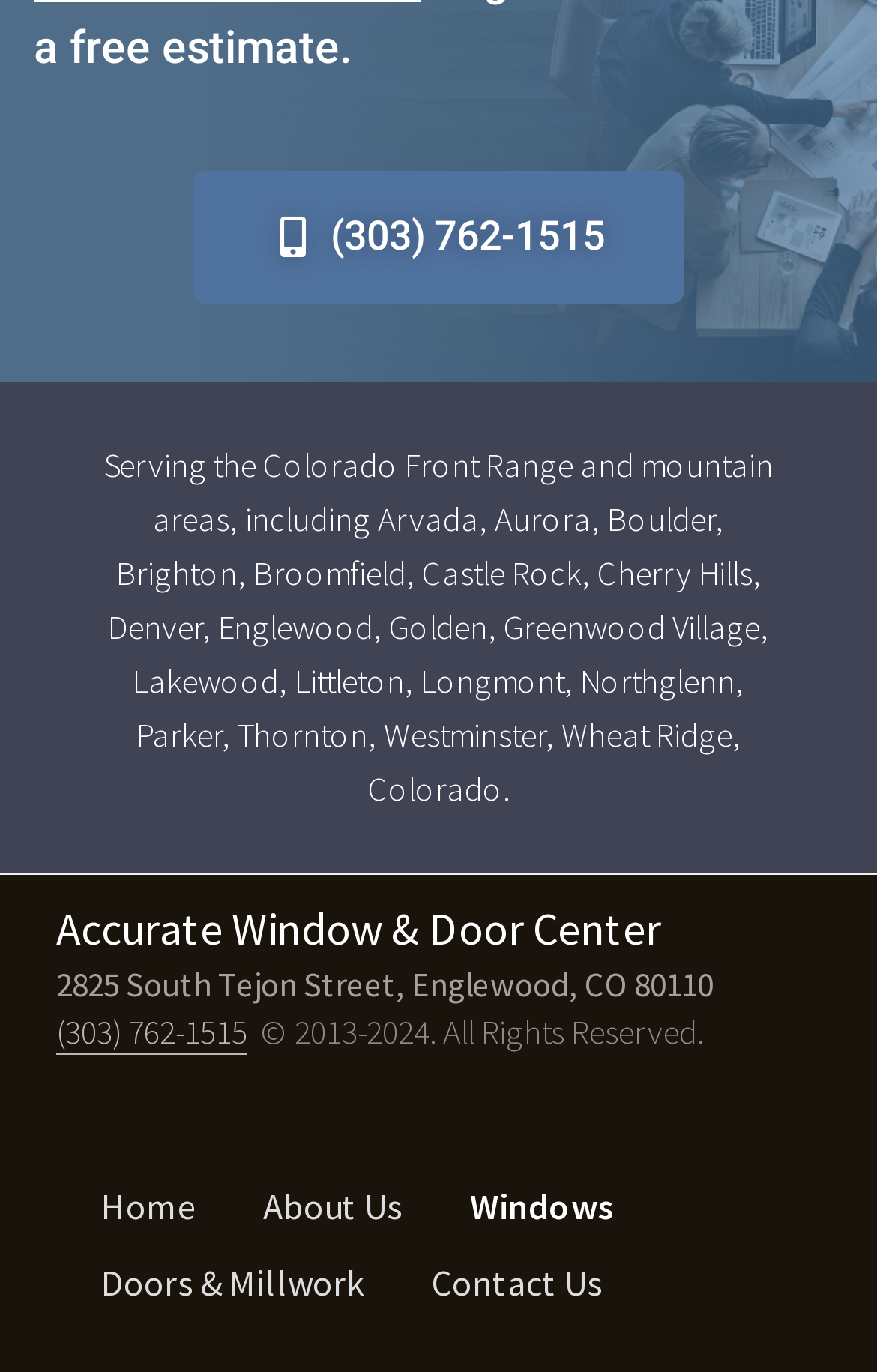Give a one-word or short phrase answer to this question: 
What is the address?

2825 South Tejon Street, Englewood, CO 80110